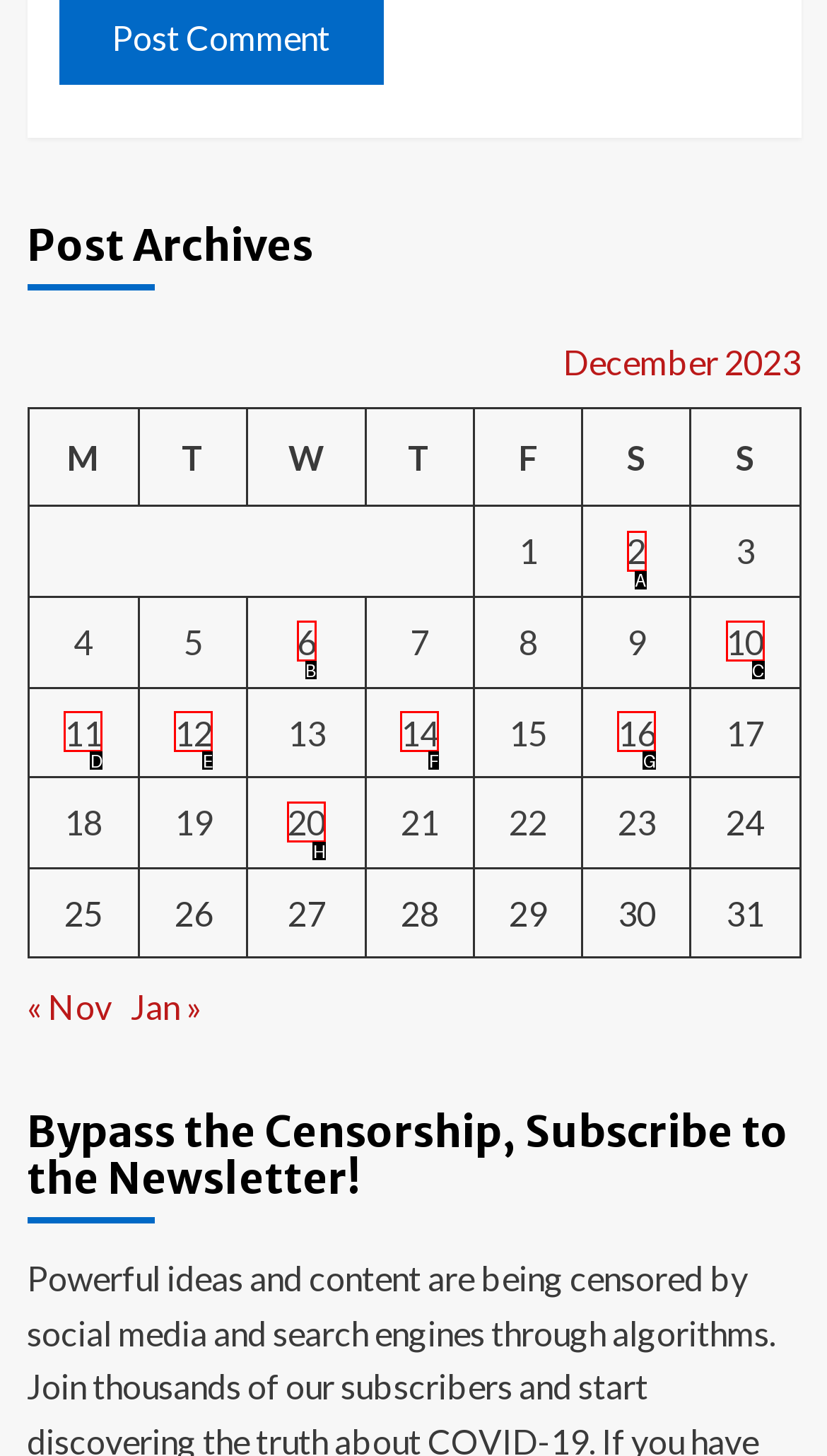Which HTML element matches the description: 16 the best? Answer directly with the letter of the chosen option.

G